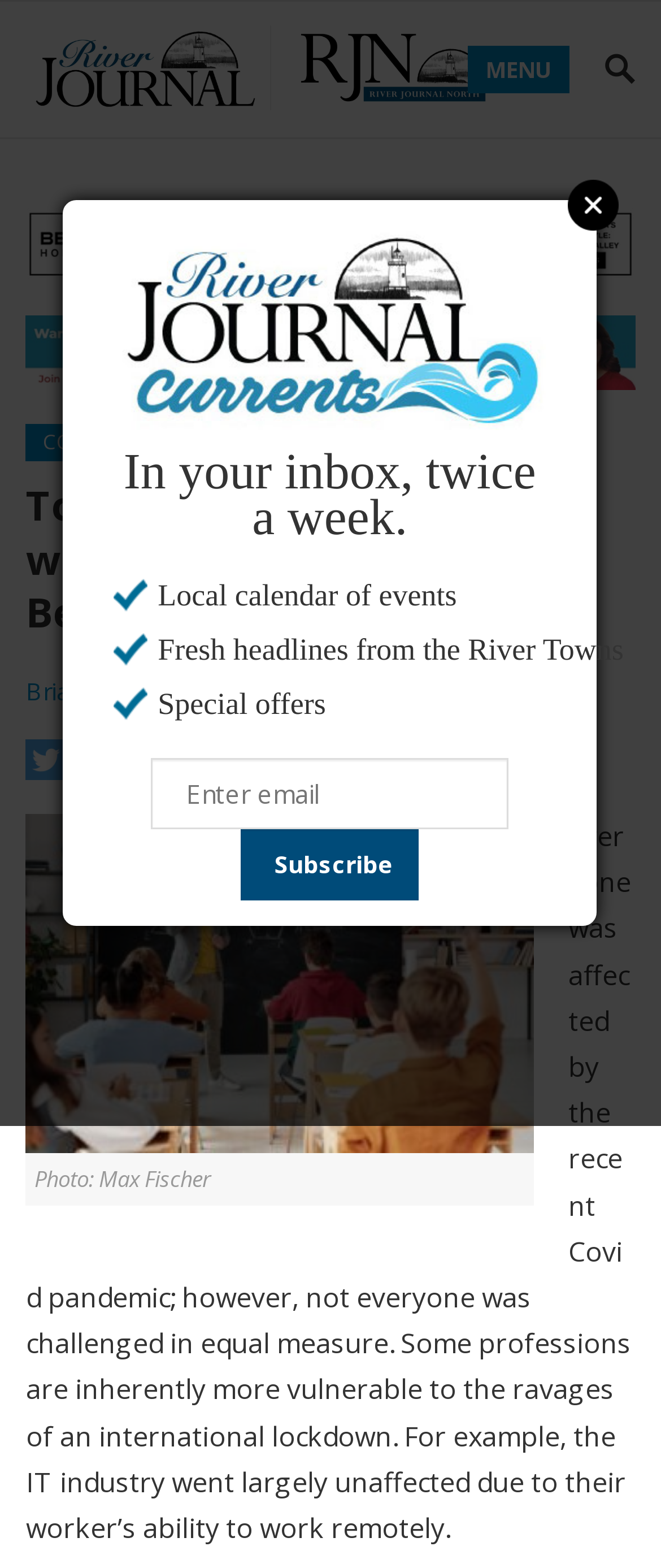Illustrate the webpage with a detailed description.

The webpage appears to be an online news article from the River Journal Online, focusing on education trends that will continue in 2021 and beyond. At the top left corner, there is a River Journal logo, accompanied by a "MENU" button to the right. Below the logo, there are several navigation links.

The main article is titled "Top Education Trends that will Continue in 2021 and Beyond" and is written by Brian Novak, dated June 22, 2021. The article begins with a brief introduction, stating that everyone was affected by the Covid pandemic, but some professions were more vulnerable to the lockdown. The text continues to explain how the IT industry was less affected due to remote work capabilities.

Above the article, there is a figure with a caption "Photo: Max Fischer", which is likely an image related to the article's content. Below the article, there are several sections, including a local calendar of events, fresh headlines from the River Towns, special offers, and a subscription box where users can enter their email address to receive newsletters.

At the bottom right corner, there is a "Close" button, likely used to dismiss a popup or notification. Throughout the webpage, there are several links and buttons, allowing users to navigate and interact with the content.